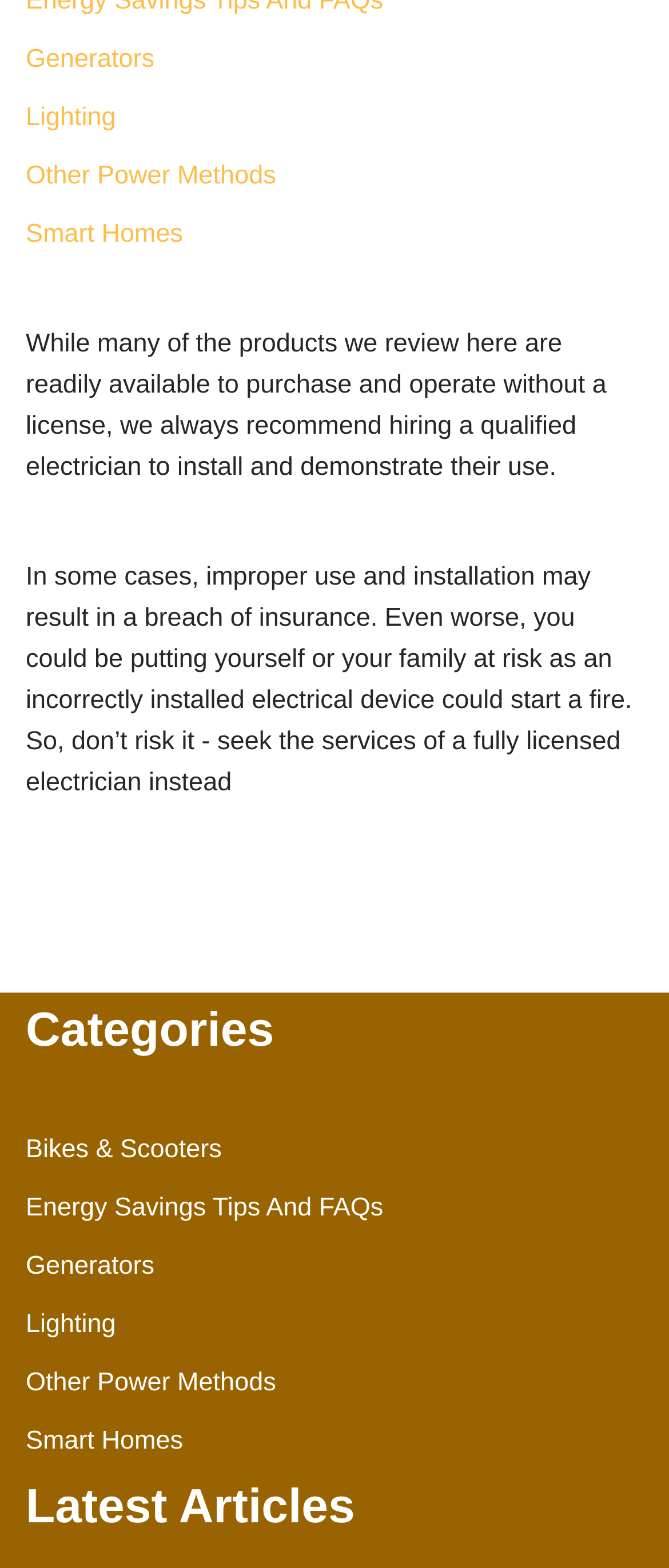Determine the bounding box coordinates of the region I should click to achieve the following instruction: "View Energy Savings Tips And FAQs". Ensure the bounding box coordinates are four float numbers between 0 and 1, i.e., [left, top, right, bottom].

[0.038, 0.761, 0.573, 0.78]